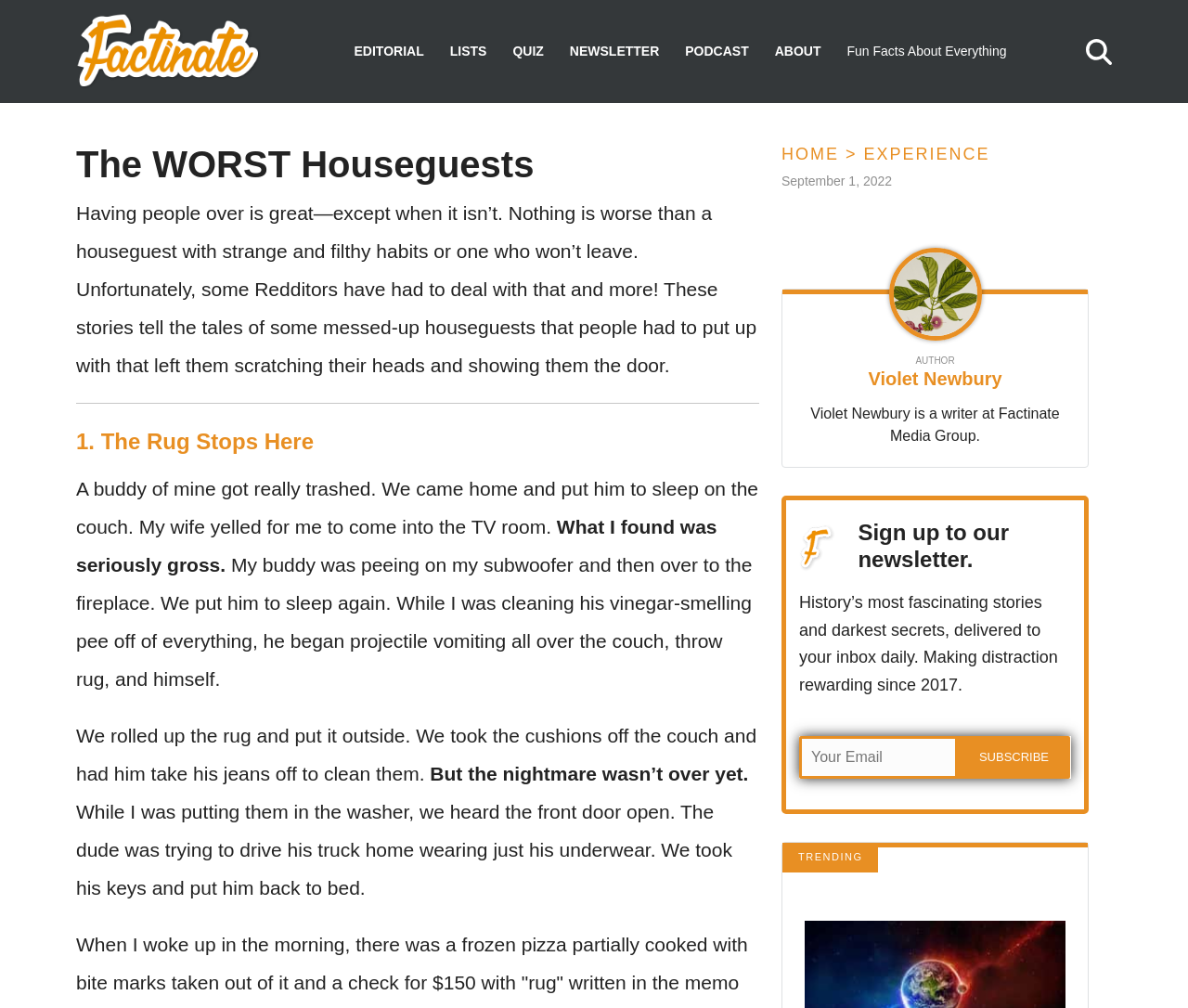Locate the bounding box coordinates of the clickable part needed for the task: "Visit the Factinate homepage".

[0.064, 0.0, 0.22, 0.103]